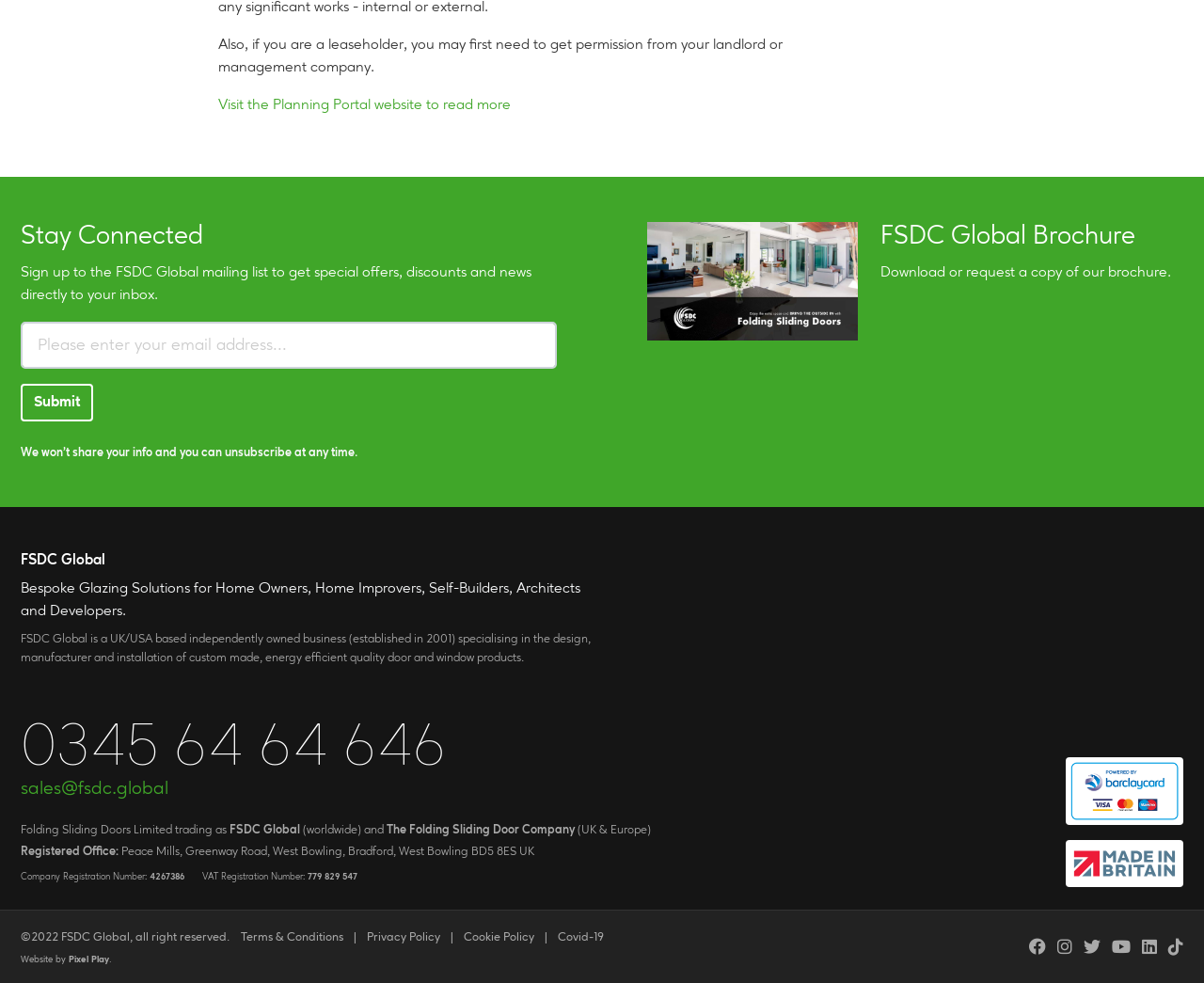Identify the bounding box coordinates of the section to be clicked to complete the task described by the following instruction: "Contact FSDC Global via email". The coordinates should be four float numbers between 0 and 1, formatted as [left, top, right, bottom].

[0.017, 0.793, 0.14, 0.812]